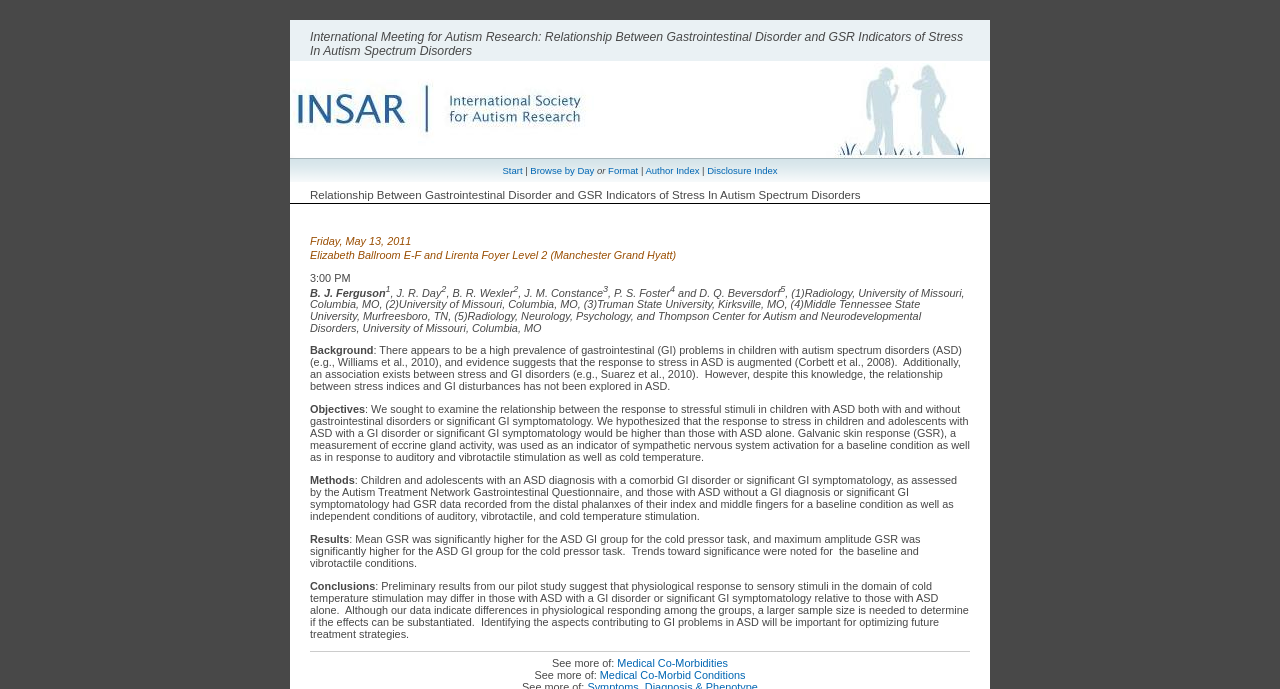Determine the bounding box coordinates for the area that should be clicked to carry out the following instruction: "Start".

[0.393, 0.239, 0.408, 0.255]